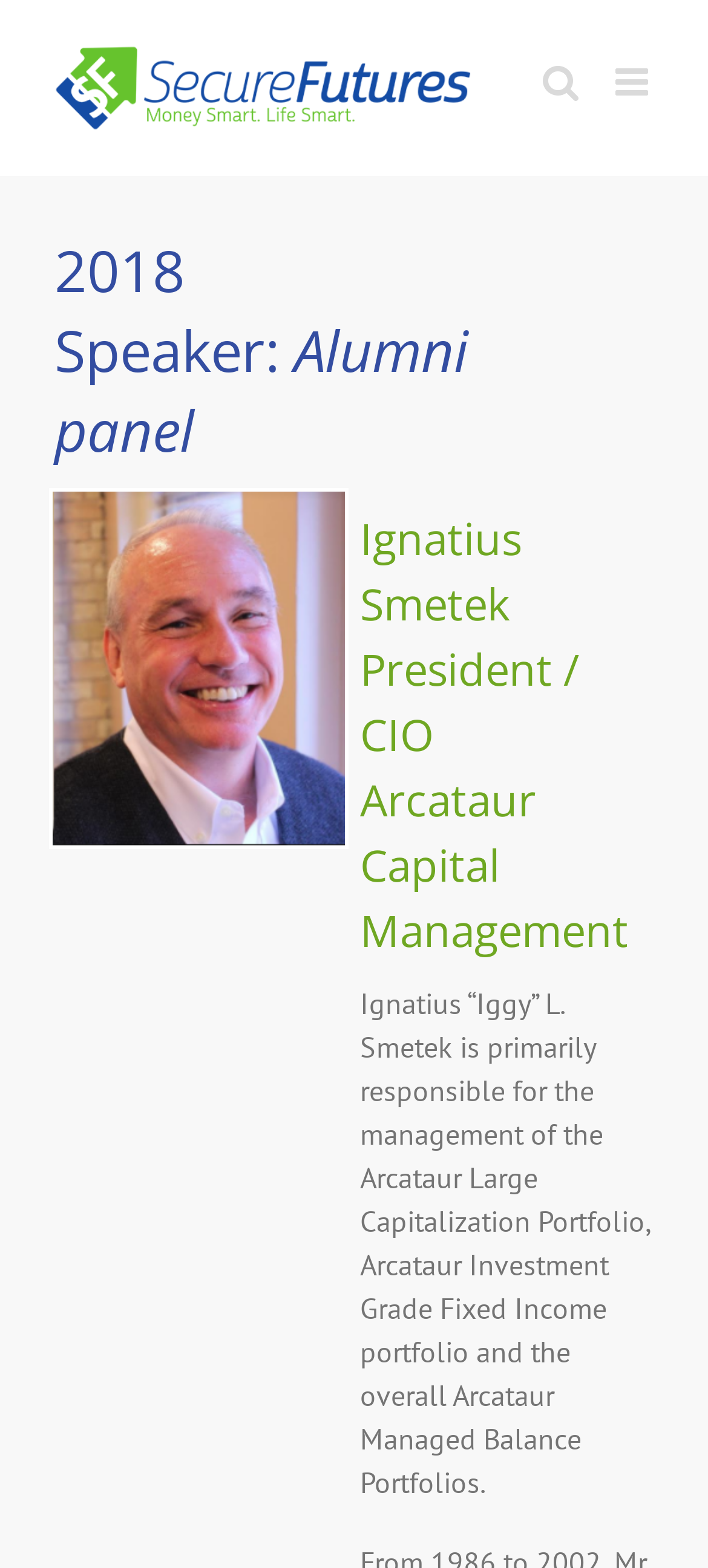Give a full account of the webpage's elements and their arrangement.

The webpage is about Ignatius "Iggy" Smetek, a speaker at the 2018 Alumni panel. At the top left of the page, there is a logo of SecureFutures – Investment Conference, which is also a clickable link. On the top right, there are two links: "Toggle mobile menu" and "Toggle mobile search". 

Below the logo, there is a heading that reads "2018 Speaker: Alumni panel". To the right of this heading, there is an image, likely a photo of Ignatius Smetek. 

Underneath the heading, there is another heading that displays Ignatius Smetek's title and company, "President / CIO Arcataur Capital Management". Below this, there is a paragraph of text that describes his responsibilities, including managing the Arcataur Large Capitalization Portfolio, Arcataur Investment Grade Fixed Income portfolio, and the overall Arcataur Managed Balance Portfolios.